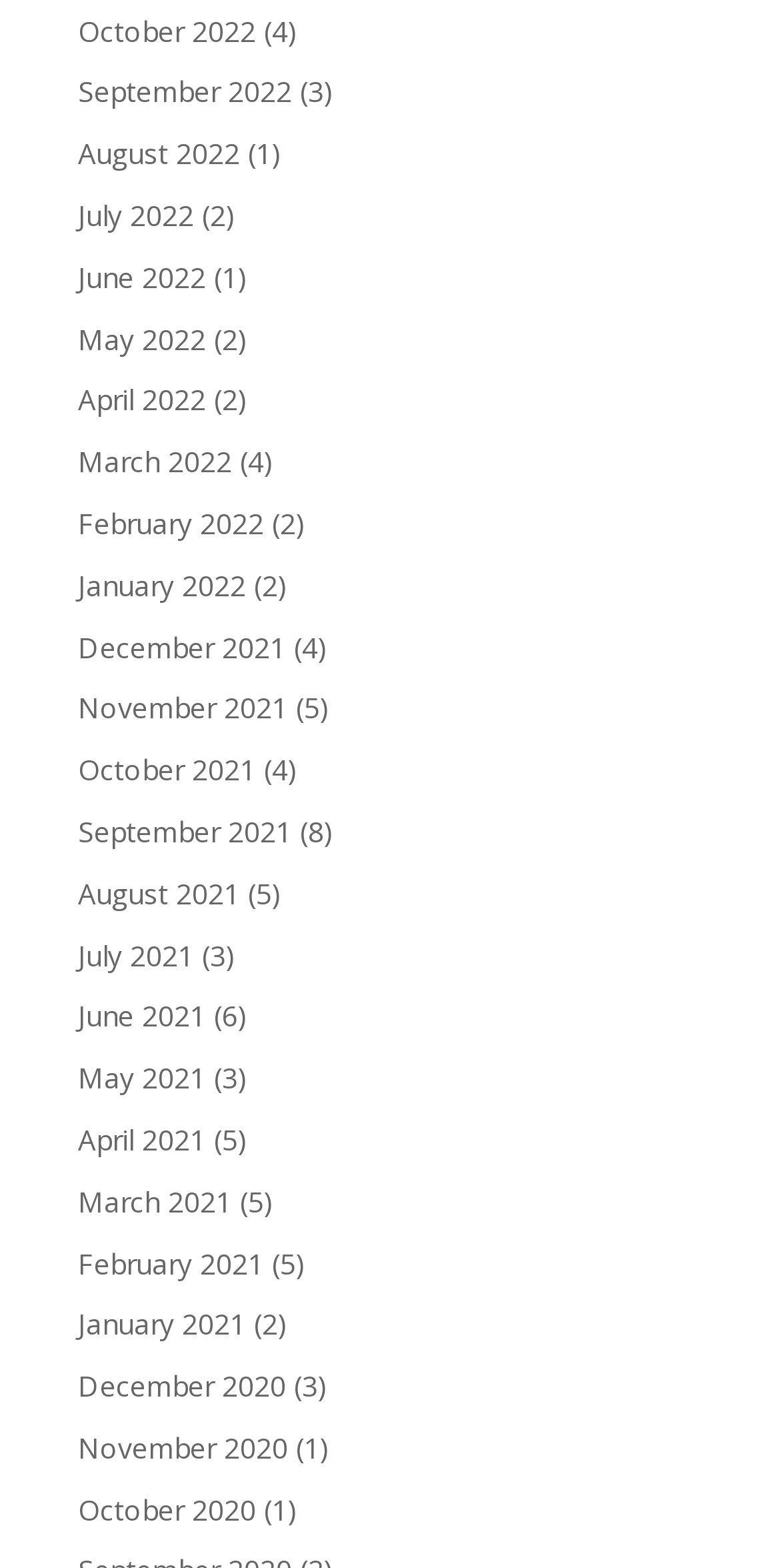Please determine the bounding box coordinates of the area that needs to be clicked to complete this task: 'Check August 2022'. The coordinates must be four float numbers between 0 and 1, formatted as [left, top, right, bottom].

[0.1, 0.086, 0.308, 0.11]